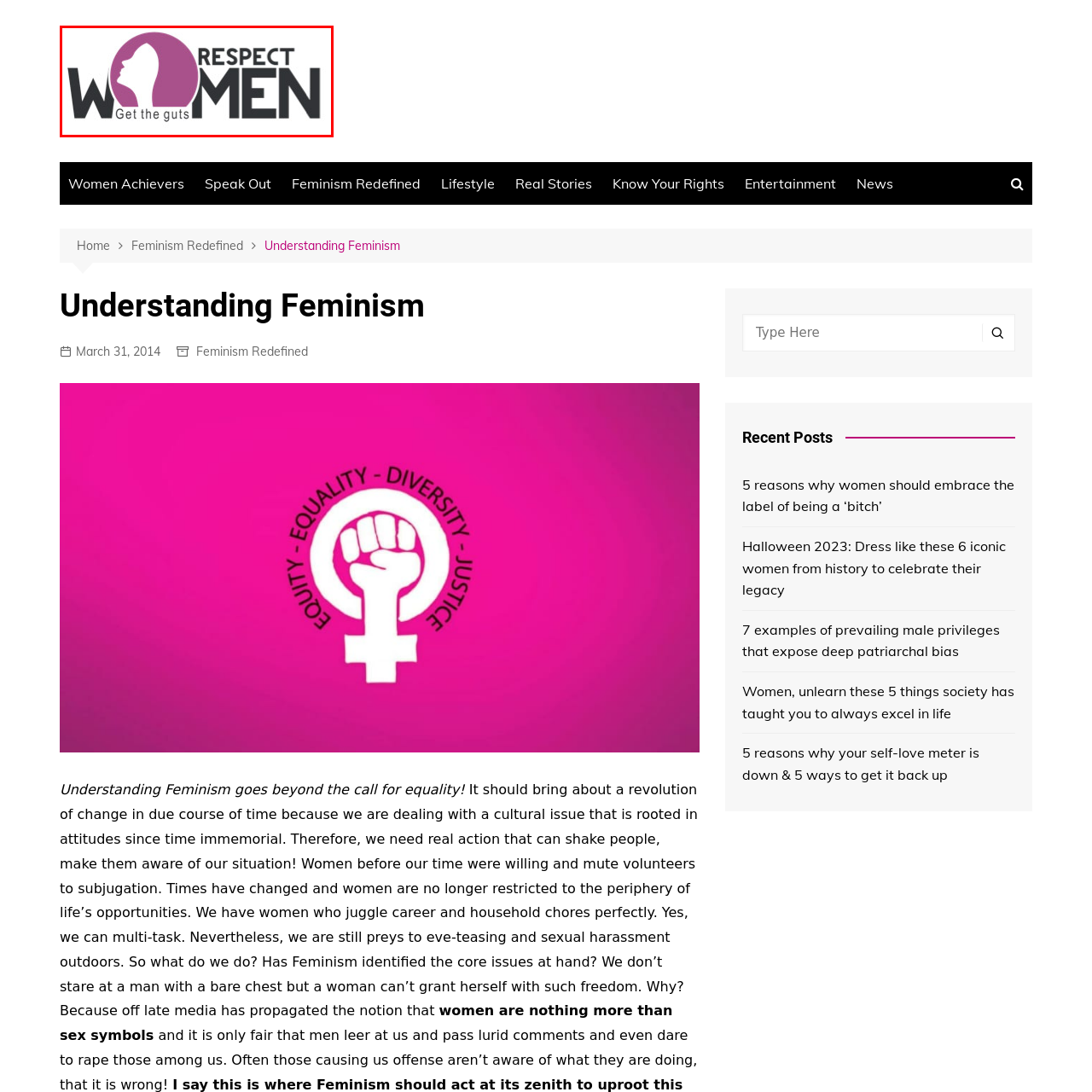What is the main message of the 'Respect Women' movement?
Inspect the image area bounded by the red box and answer the question with a single word or a short phrase.

Promoting women's rights and dignity